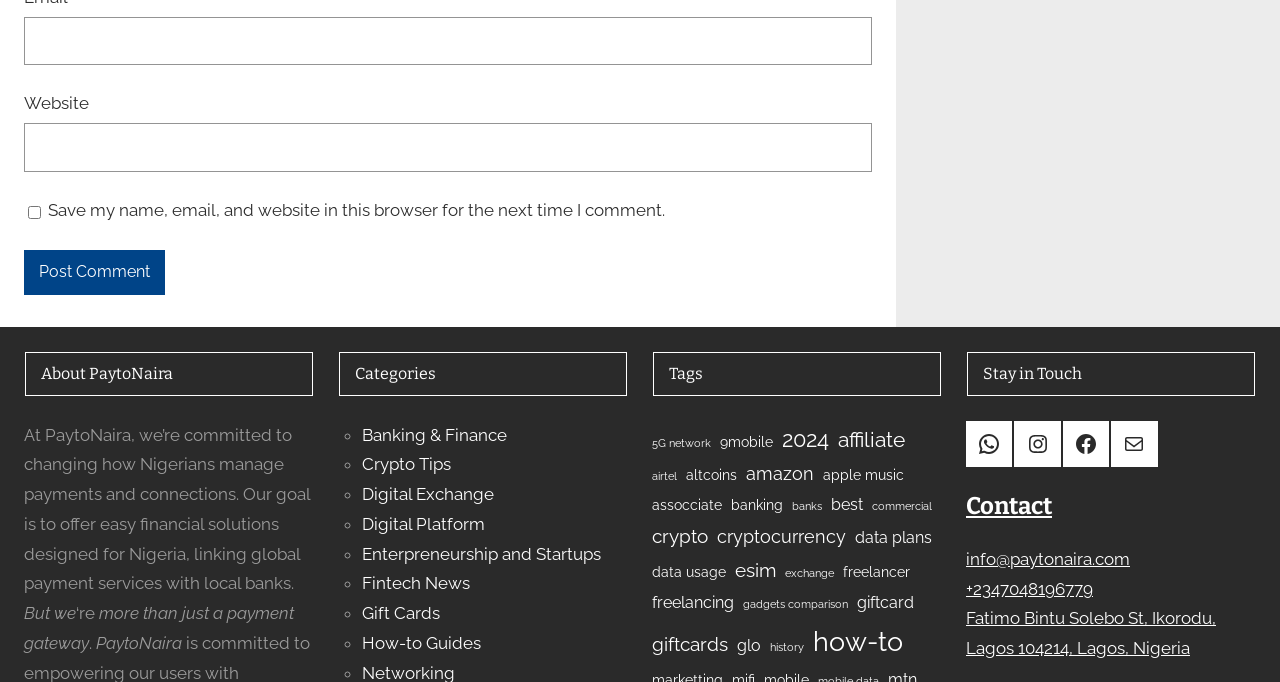Pinpoint the bounding box coordinates for the area that should be clicked to perform the following instruction: "View the 'About PaytoNaira' page".

[0.019, 0.514, 0.245, 0.582]